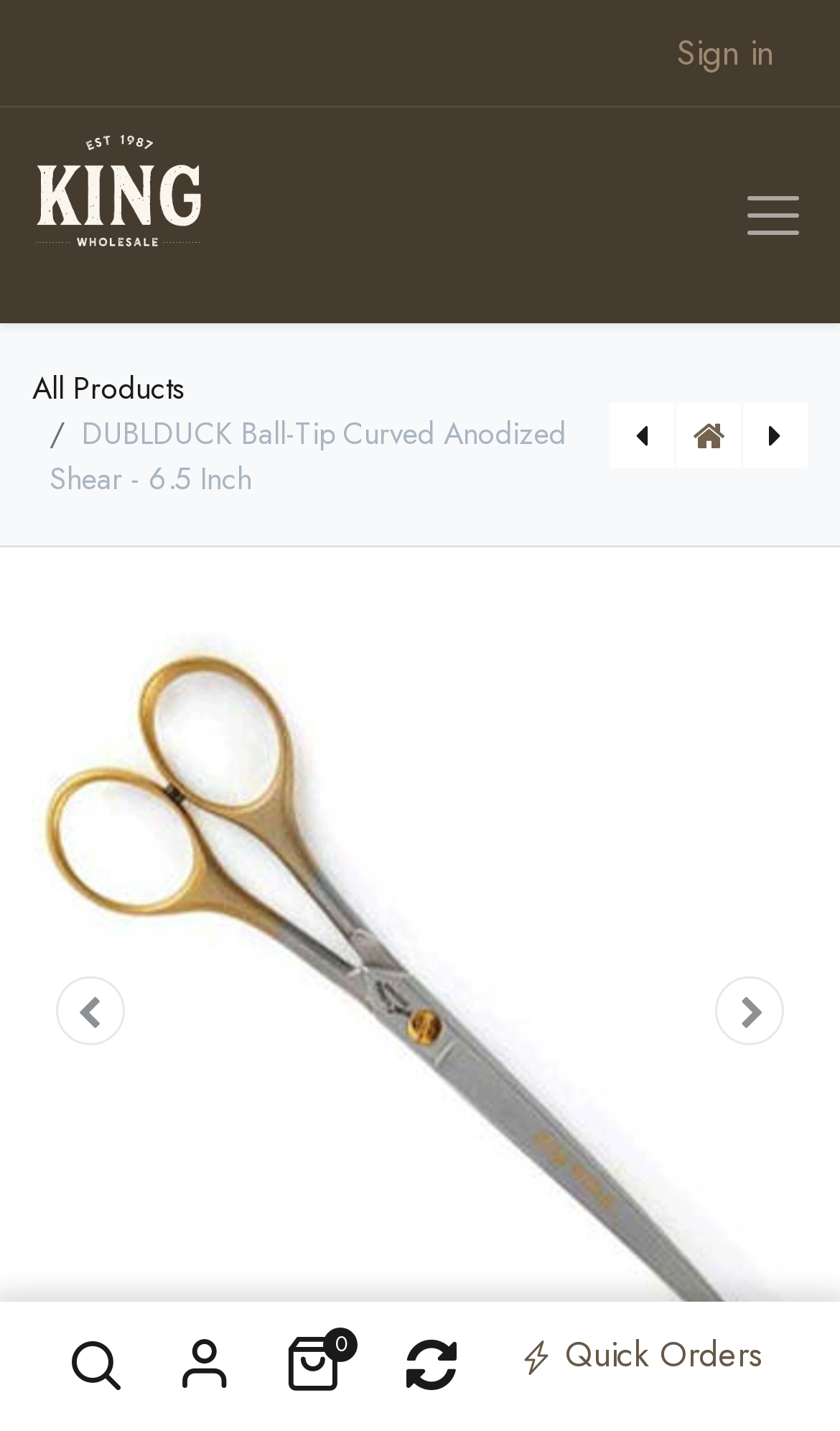Given the element description: "All Products", predict the bounding box coordinates of the UI element it refers to, using four float numbers between 0 and 1, i.e., [left, top, right, bottom].

[0.038, 0.256, 0.218, 0.286]